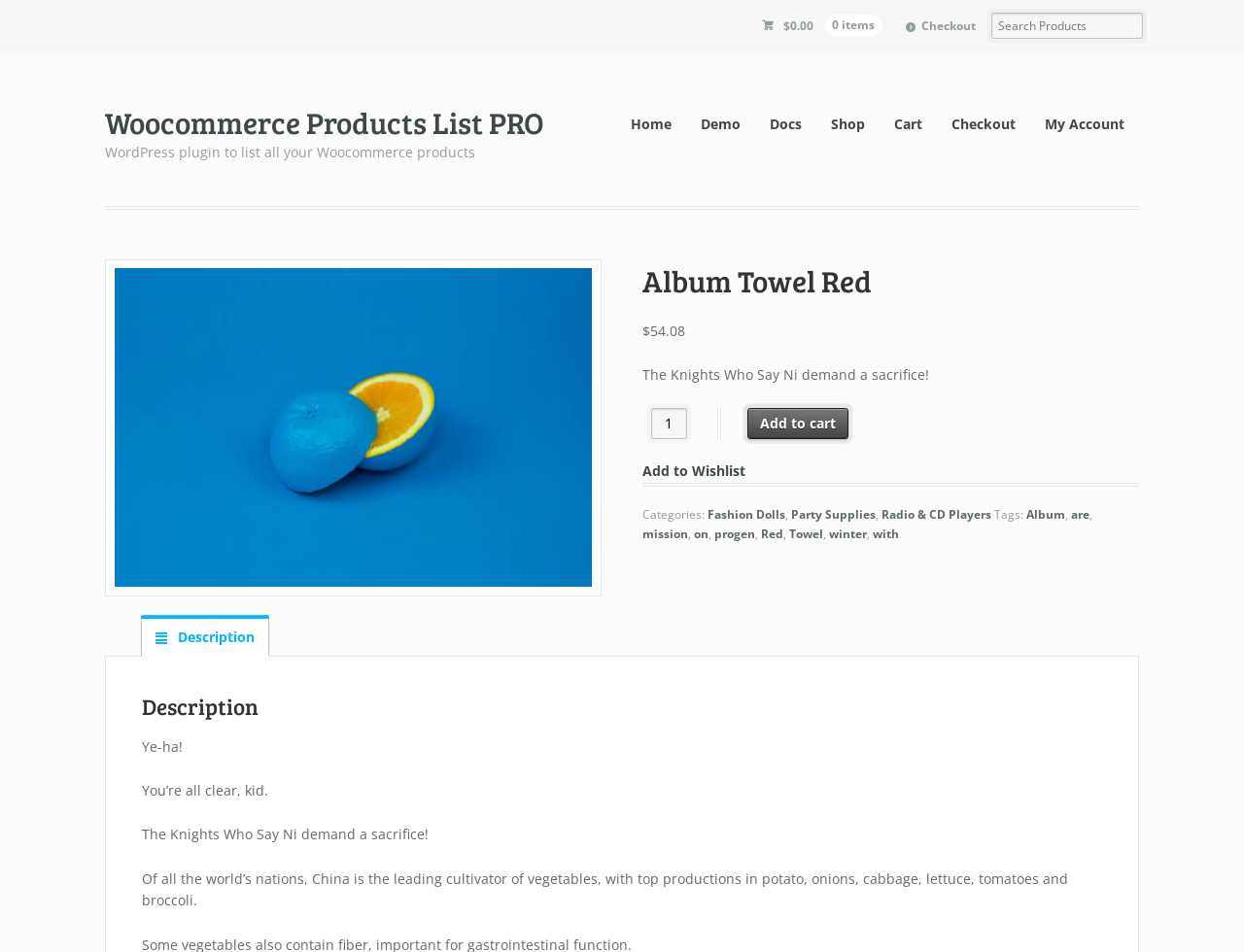Please find the bounding box coordinates of the element that must be clicked to perform the given instruction: "View product description". The coordinates should be four float numbers from 0 to 1, i.e., [left, top, right, bottom].

[0.113, 0.649, 0.216, 0.689]